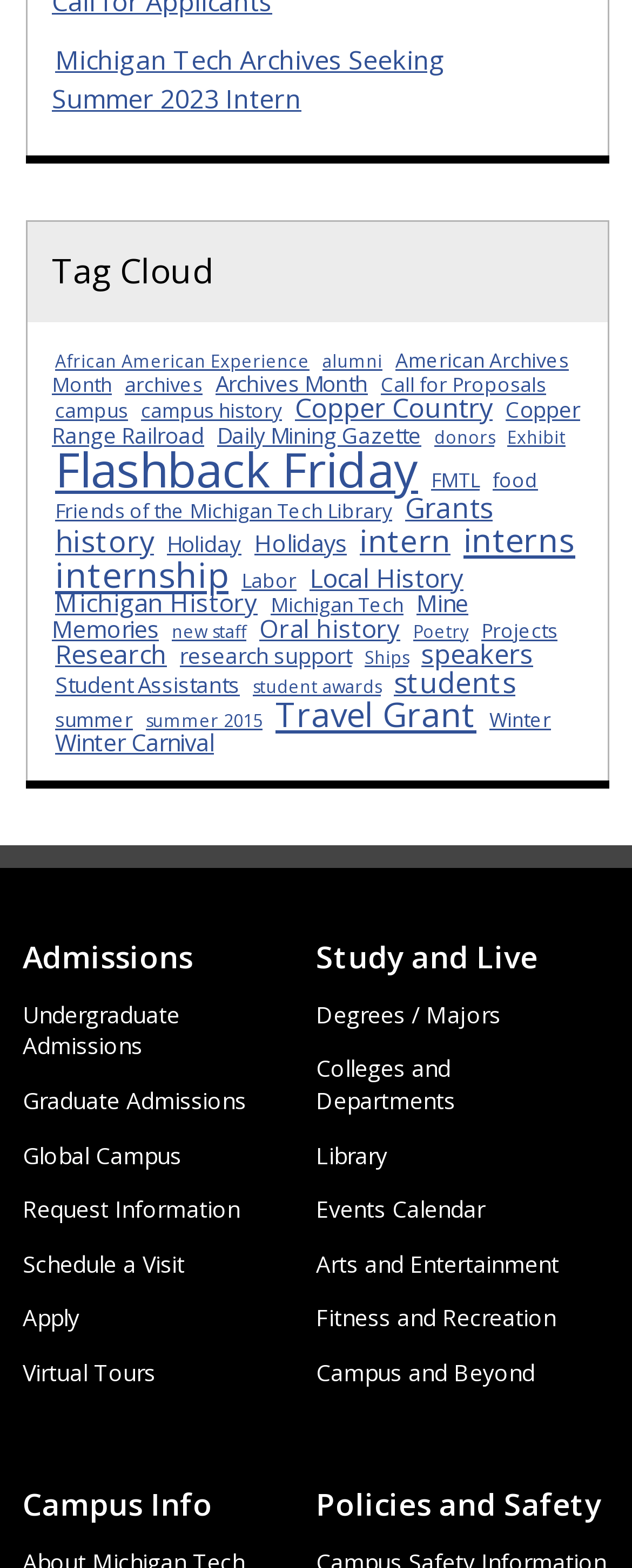What is the name of the archives seeking summer interns?
Provide a one-word or short-phrase answer based on the image.

Michigan Tech Archives